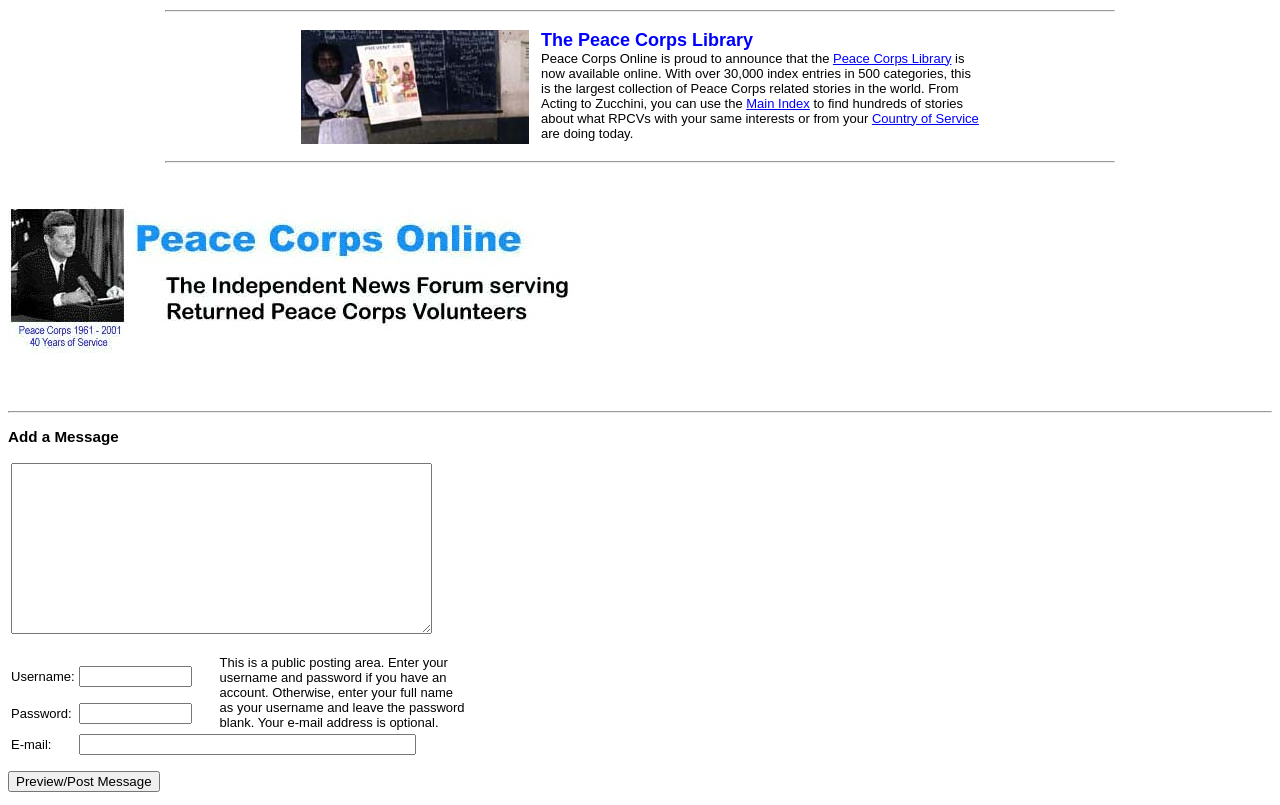Kindly determine the bounding box coordinates for the area that needs to be clicked to execute this instruction: "Enter your email address".

[0.061, 0.912, 0.325, 0.938]